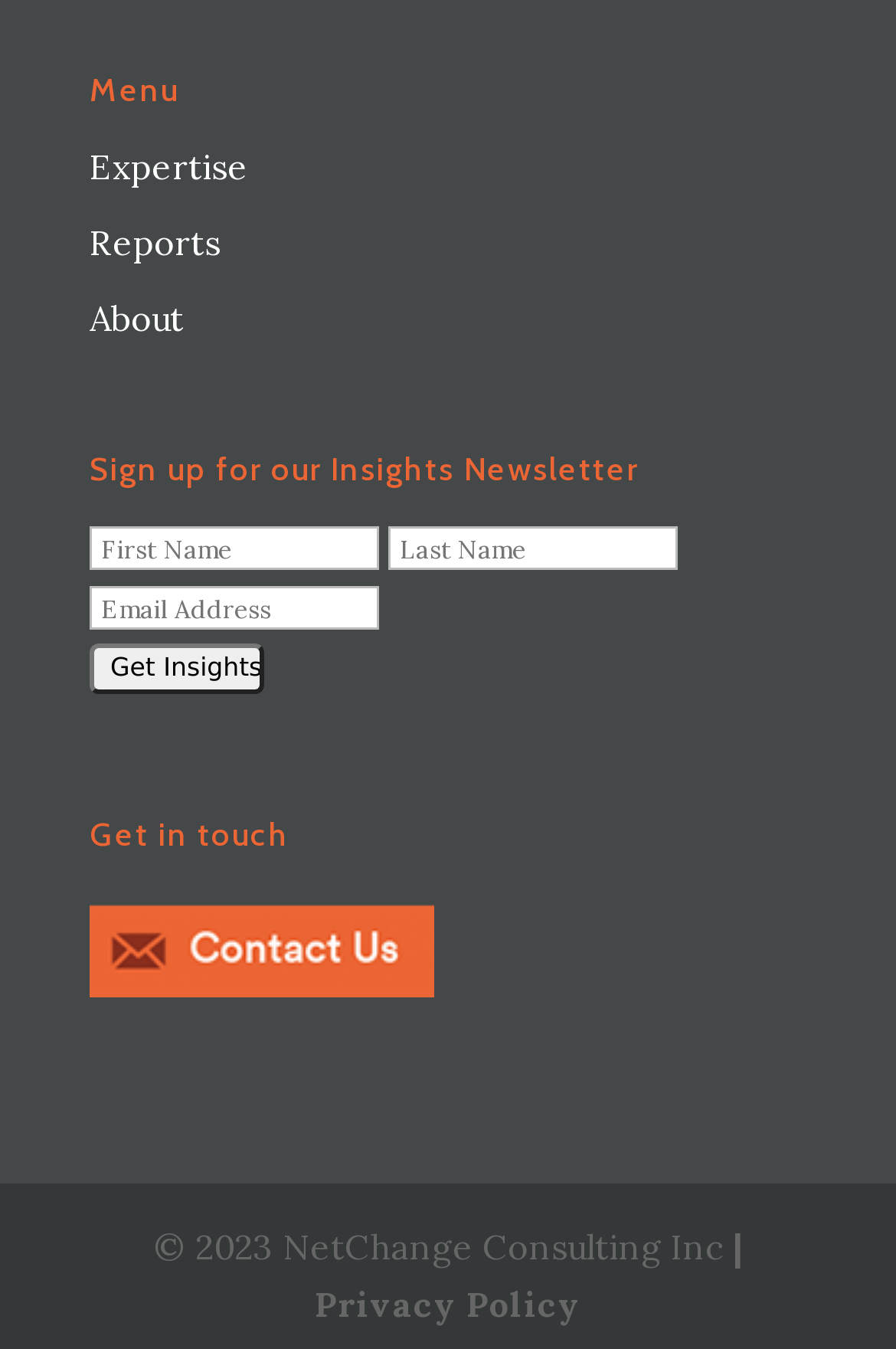Given the element description: "name="input_1" placeholder="First Name"", predict the bounding box coordinates of the UI element it refers to, using four float numbers between 0 and 1, i.e., [left, top, right, bottom].

[0.1, 0.391, 0.423, 0.423]